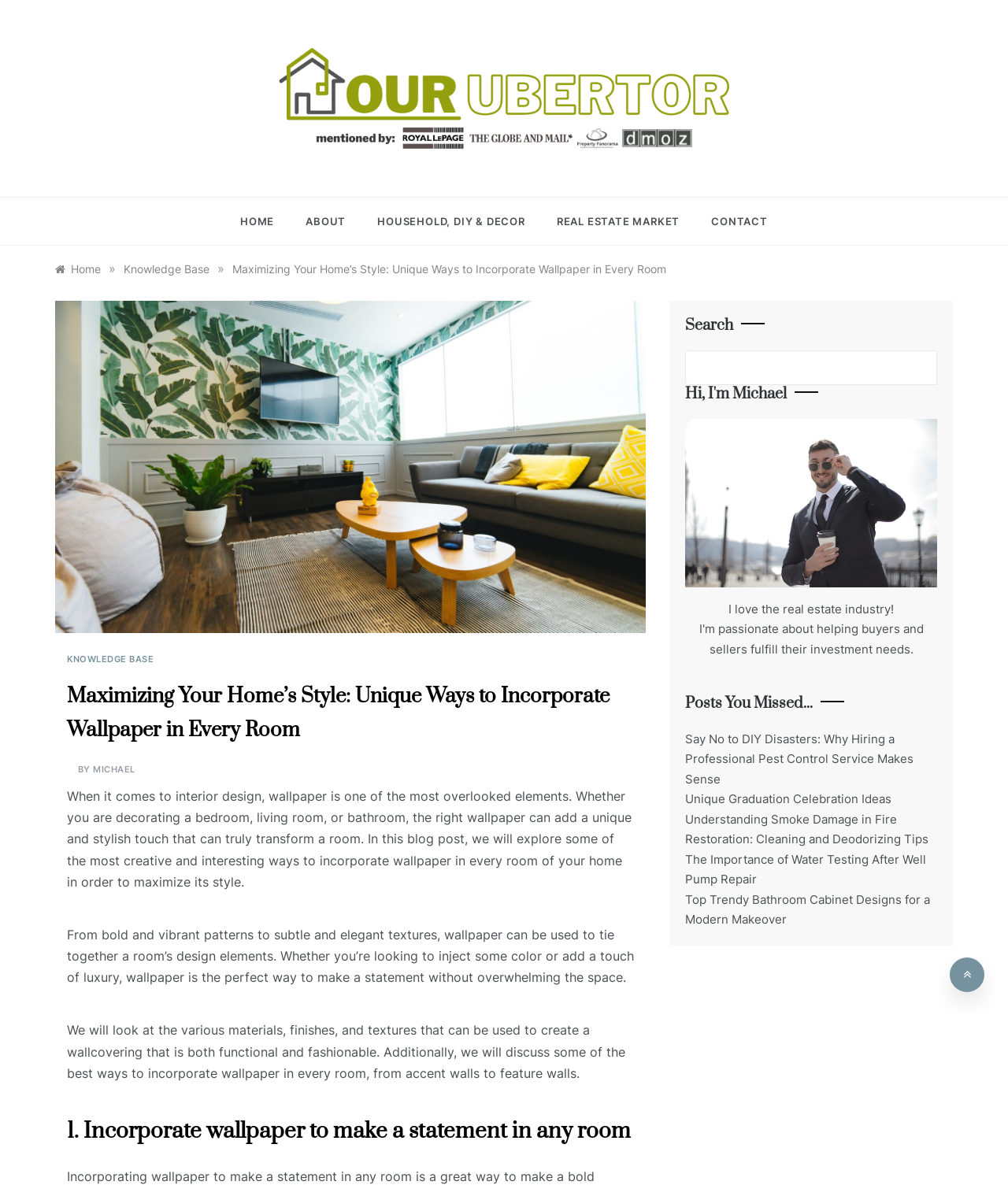Please reply with a single word or brief phrase to the question: 
What is the text of the first link in the navigation?

Home